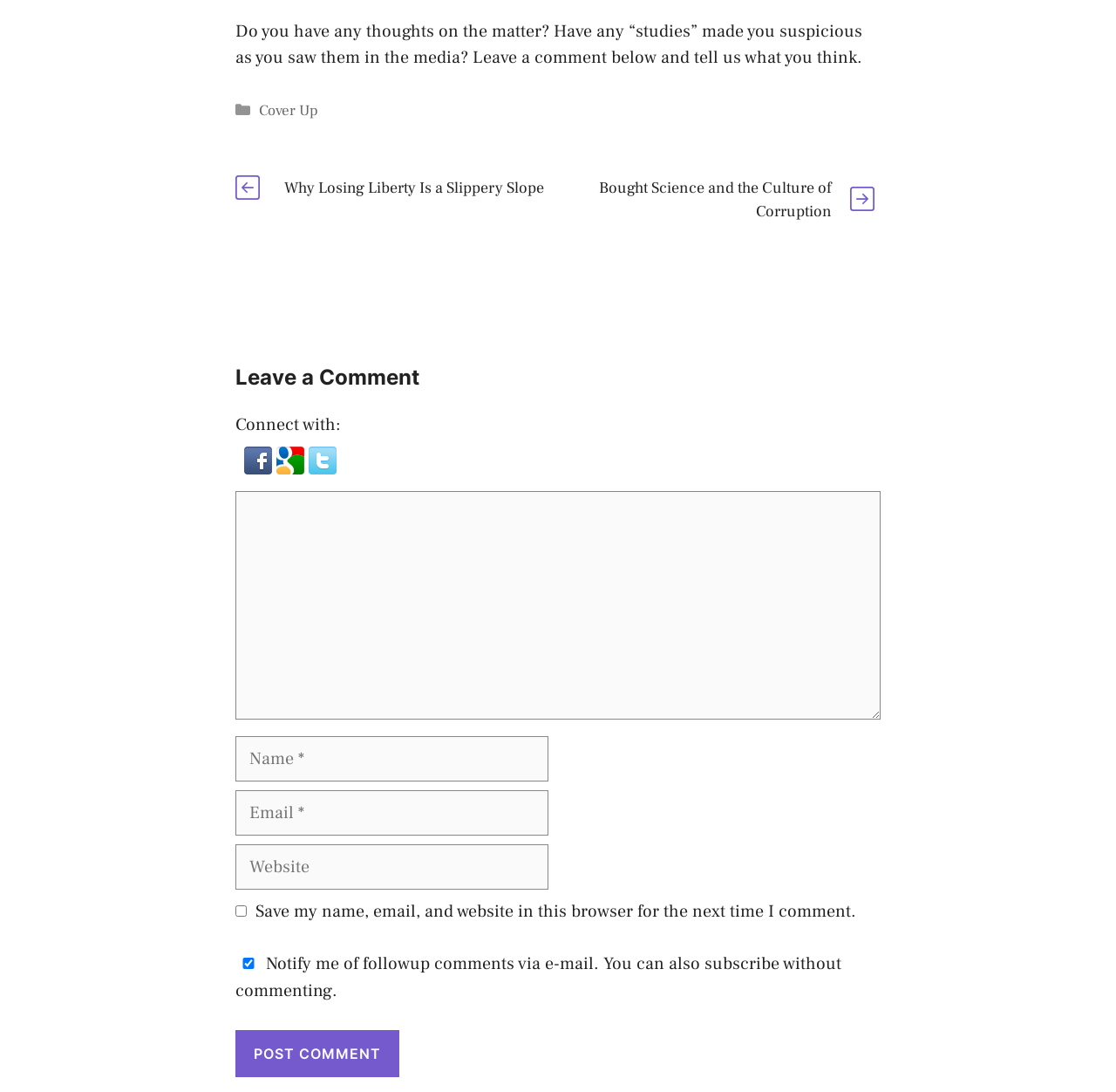What is the topic of the webpage?
Give a one-word or short phrase answer based on the image.

Discussion on liberty and corruption